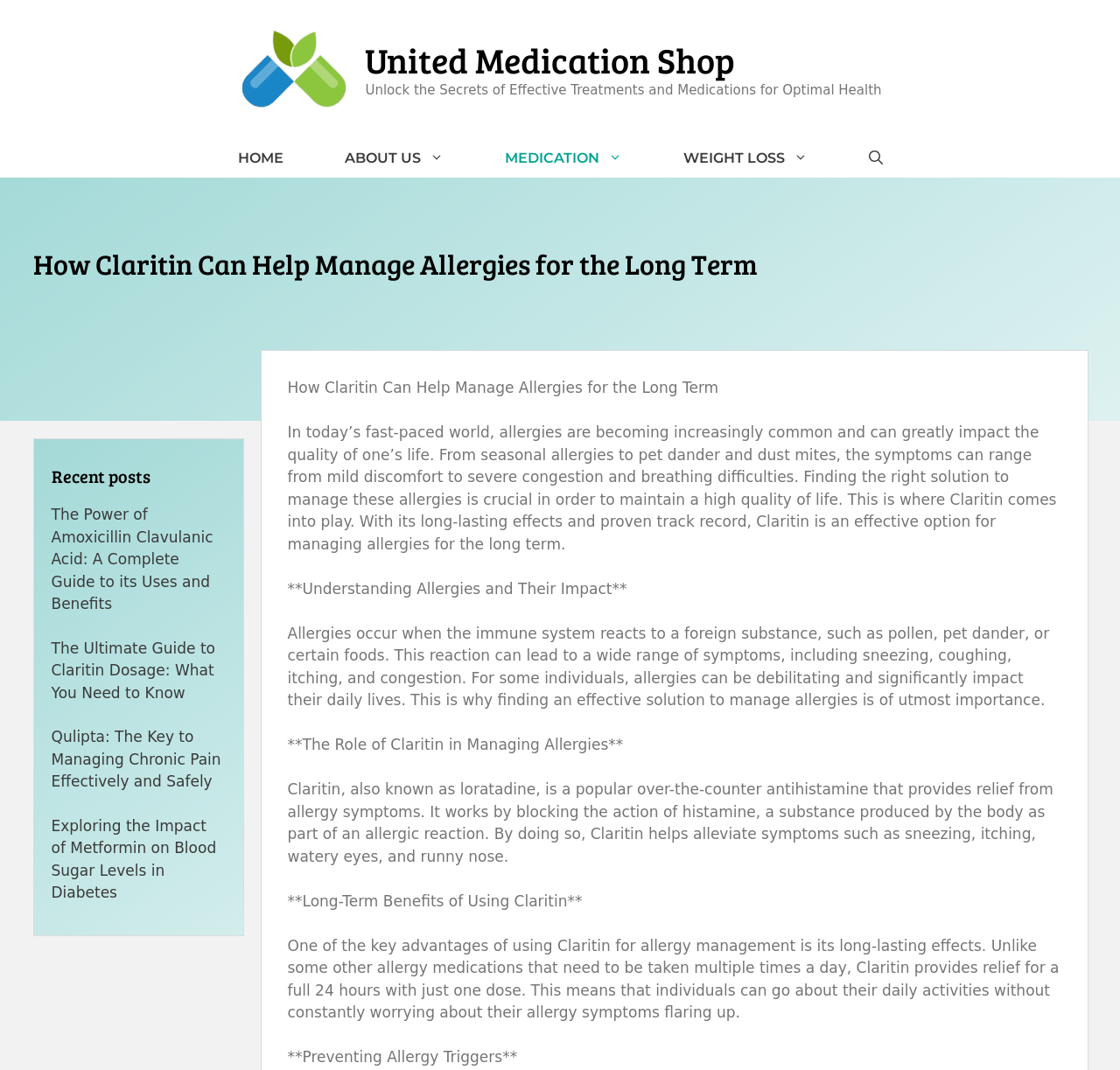Illustrate the webpage thoroughly, mentioning all important details.

The webpage is about managing allergies with Claritin, a long-term solution. At the top, there is a banner with the site's name, "United Medication Shop", accompanied by an image and two links to the site's homepage. Below the banner, there is a navigation menu with links to "HOME", "ABOUT US", "MEDICATION", "WEIGHT LOSS", and a search button.

The main content of the page is divided into sections, starting with a heading that matches the meta description, "How Claritin Can Help Manage Allergies for the Long Term". The first section explains the impact of allergies on daily life and the importance of finding a solution. This is followed by three subheadings: "Understanding Allergies and Their Impact", "The Role of Claritin in Managing Allergies", and "Long-Term Benefits of Using Claritin". Each subheading is accompanied by a paragraph of text that provides more information on the topic.

Below the main content, there is a section titled "Recent posts" with four links to other articles on the site, including guides to Amoxicillin Clavulanic Acid, Claritin dosage, Qulipta for chronic pain, and Metformin for diabetes.